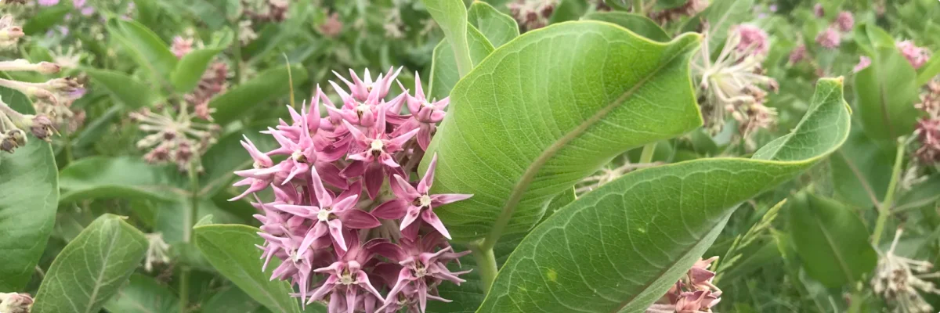Give a thorough explanation of the image.

A vibrant close-up of a milkweed plant, showcasing its unique pink star-shaped flowers surrounded by lush green leaves. This image illustrates the beauty of milkweed, a crucial habitat for the monarch butterfly, emphasizing the plant's role in conservation efforts for this iconic species. The background features a blur of additional milkweed blooms, highlighting a thriving ecosystem essential for supporting monarch migration and reproduction. This visual captures the delicate balance of nature, as well as the importance of protecting milkweed habitats for biodiversity and environmental health.